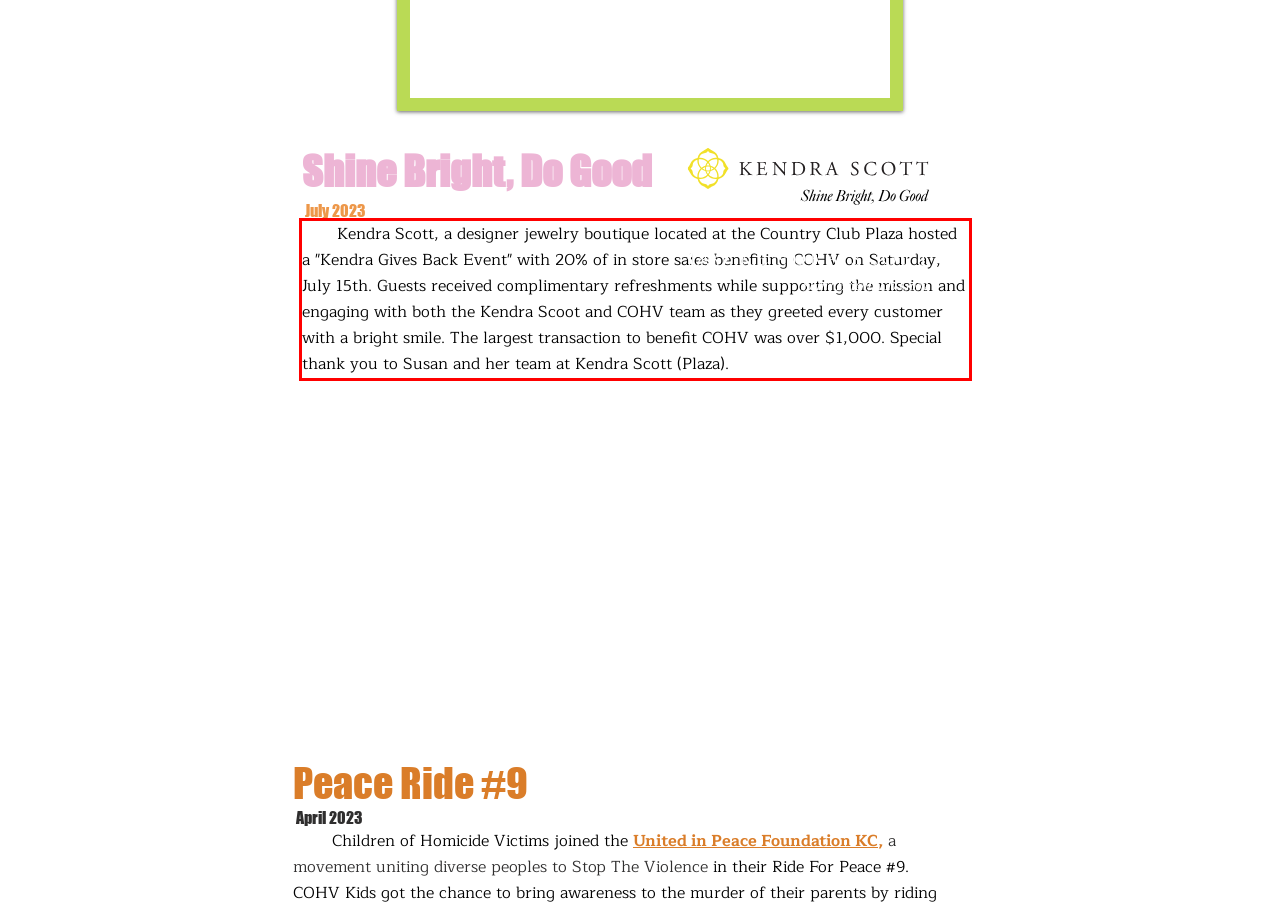Within the screenshot of the webpage, there is a red rectangle. Please recognize and generate the text content inside this red bounding box.

Kendra Scott, a designer jewelry boutique located at the Country Club Plaza hosted a "Kendra Gives Back Event" with 20% of in store sales benefiting COHV on Saturday, July 15th. Guests received complimentary refreshments while supporting the mission and engaging with both the Kendra Scoot and COHV team as they greeted every customer with a bright smile. The largest transaction to benefit COHV was over $1,000. Special thank you to Susan and her team at Kendra Scott (Plaza).